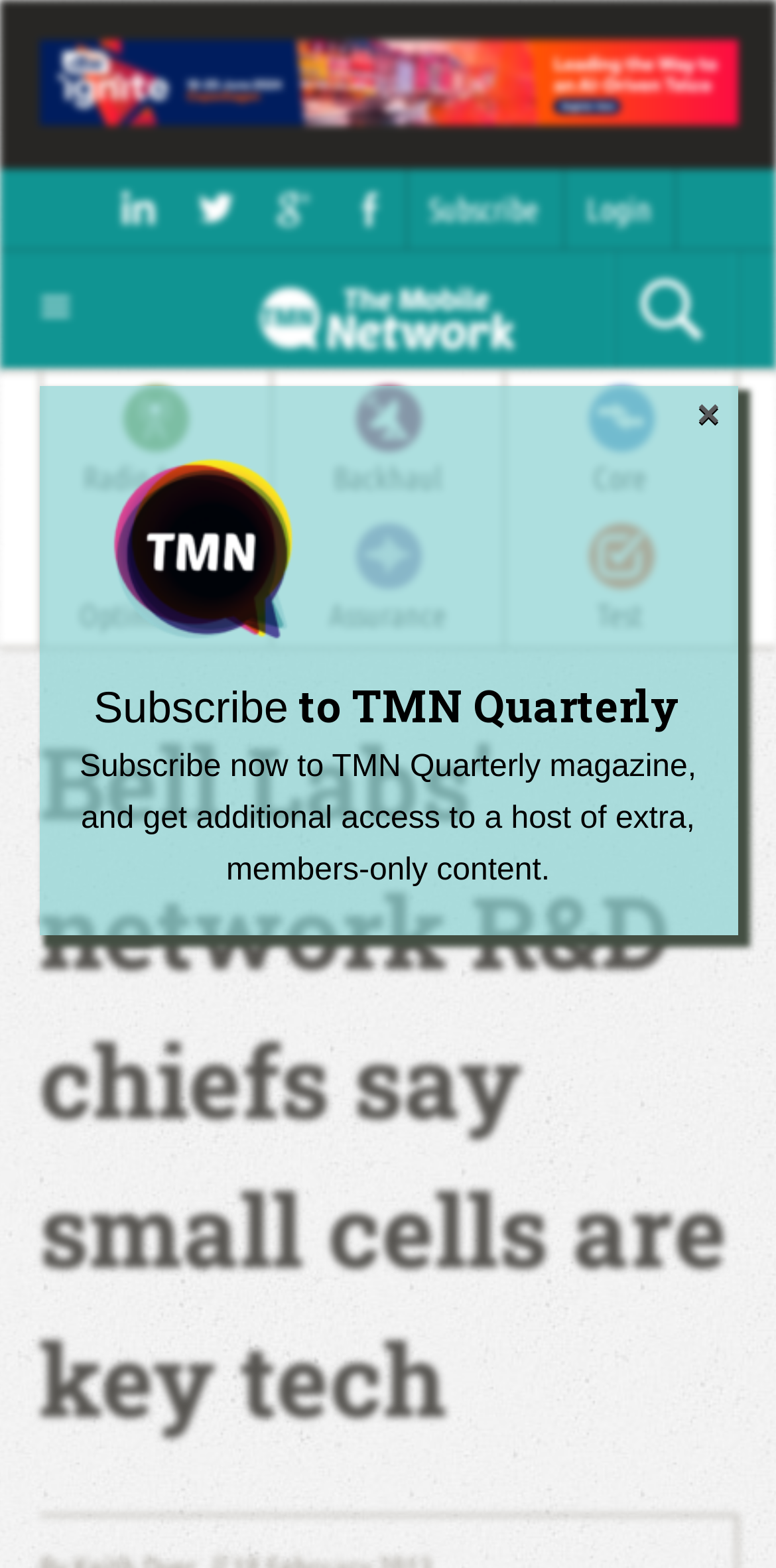What is the topic of the main article?
Based on the image, please offer an in-depth response to the question.

I identified the topic of the main article by looking at the heading element with the text 'Bell Labs’ network R&D chiefs say small cells are key tech', which suggests that the article is about the research and development chiefs at Bell Labs.